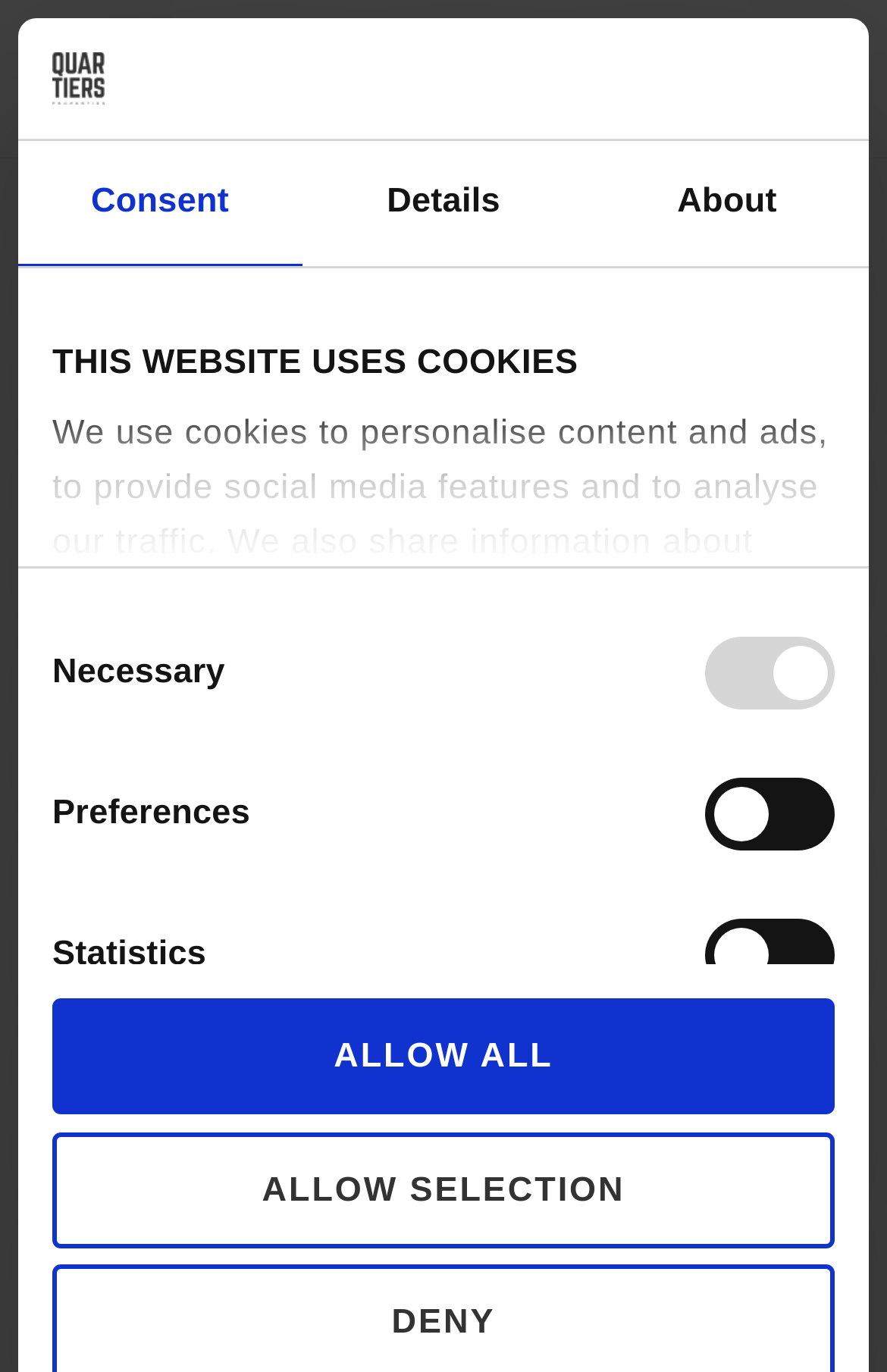Identify the bounding box coordinates for the UI element described as: "About".

[0.66, 0.102, 0.98, 0.193]